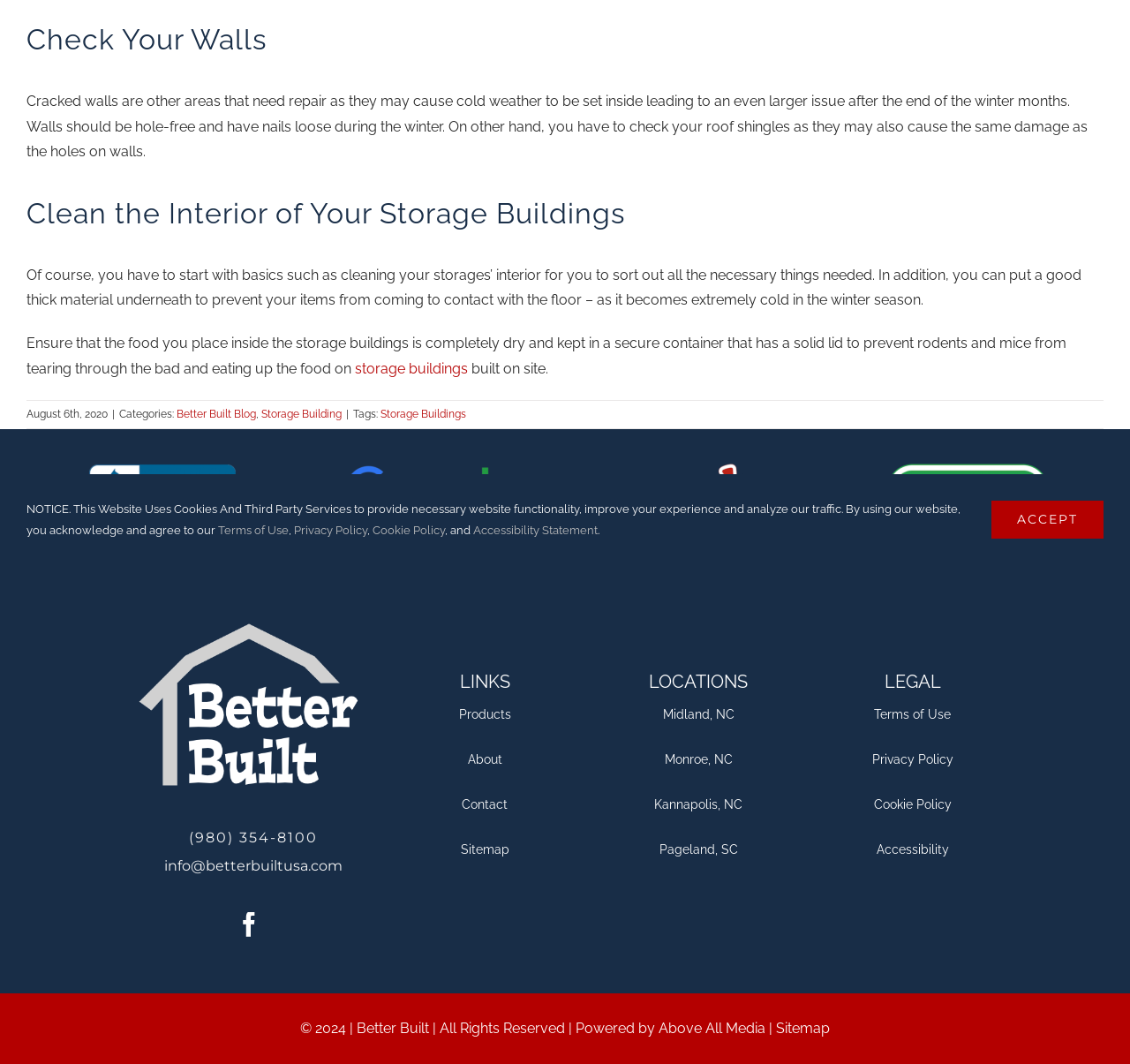Identify and provide the bounding box coordinates of the UI element described: "Contact". The coordinates should be formatted as [left, top, right, bottom], with each number being a float between 0 and 1.

[0.358, 0.746, 0.5, 0.767]